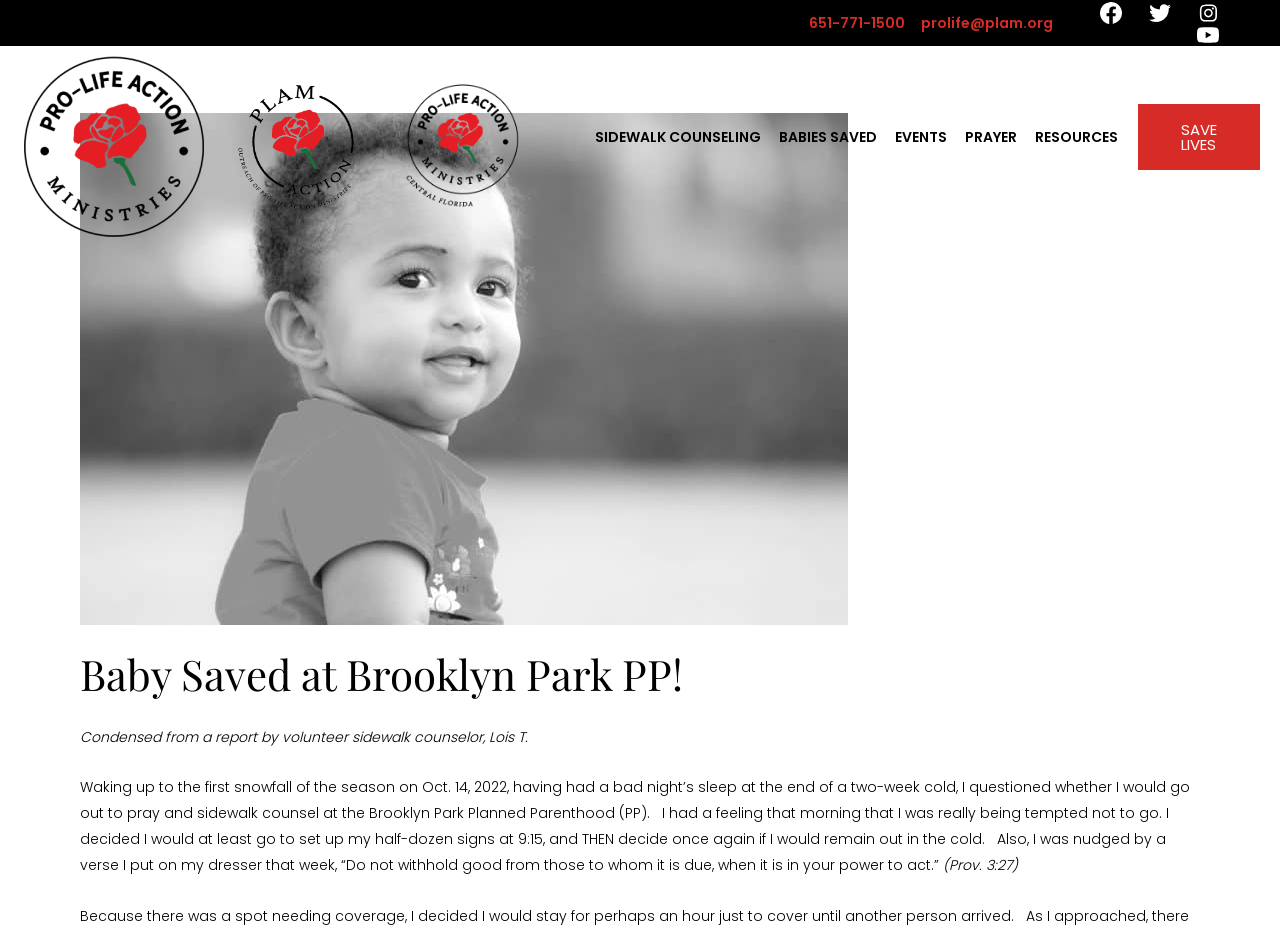Please determine the bounding box coordinates for the element with the description: "SAVE LIVES".

[0.889, 0.111, 0.984, 0.182]